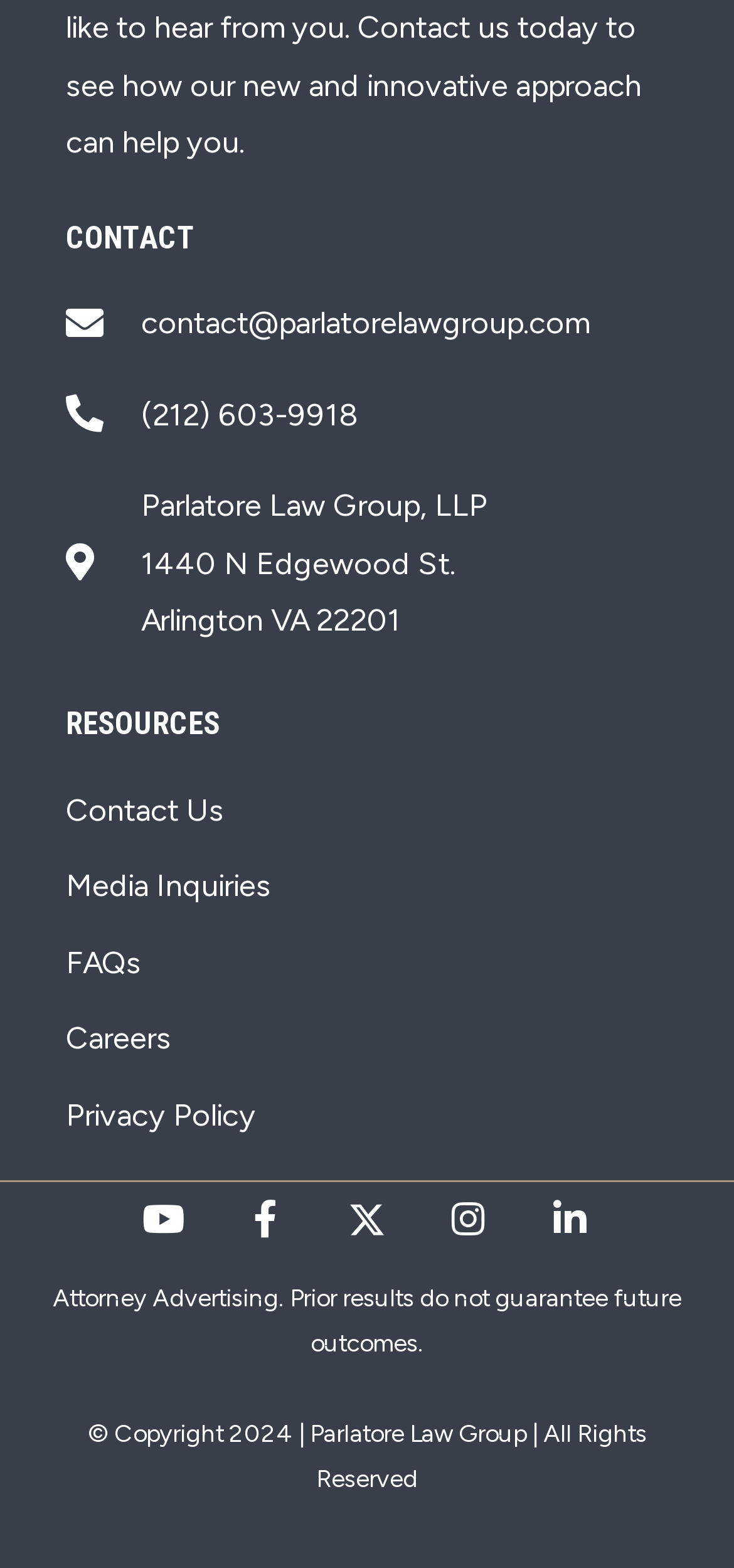Identify the bounding box for the described UI element. Provide the coordinates in (top-left x, top-left y, bottom-right x, bottom-right y) format with values ranging from 0 to 1: Careers

[0.09, 0.644, 0.91, 0.68]